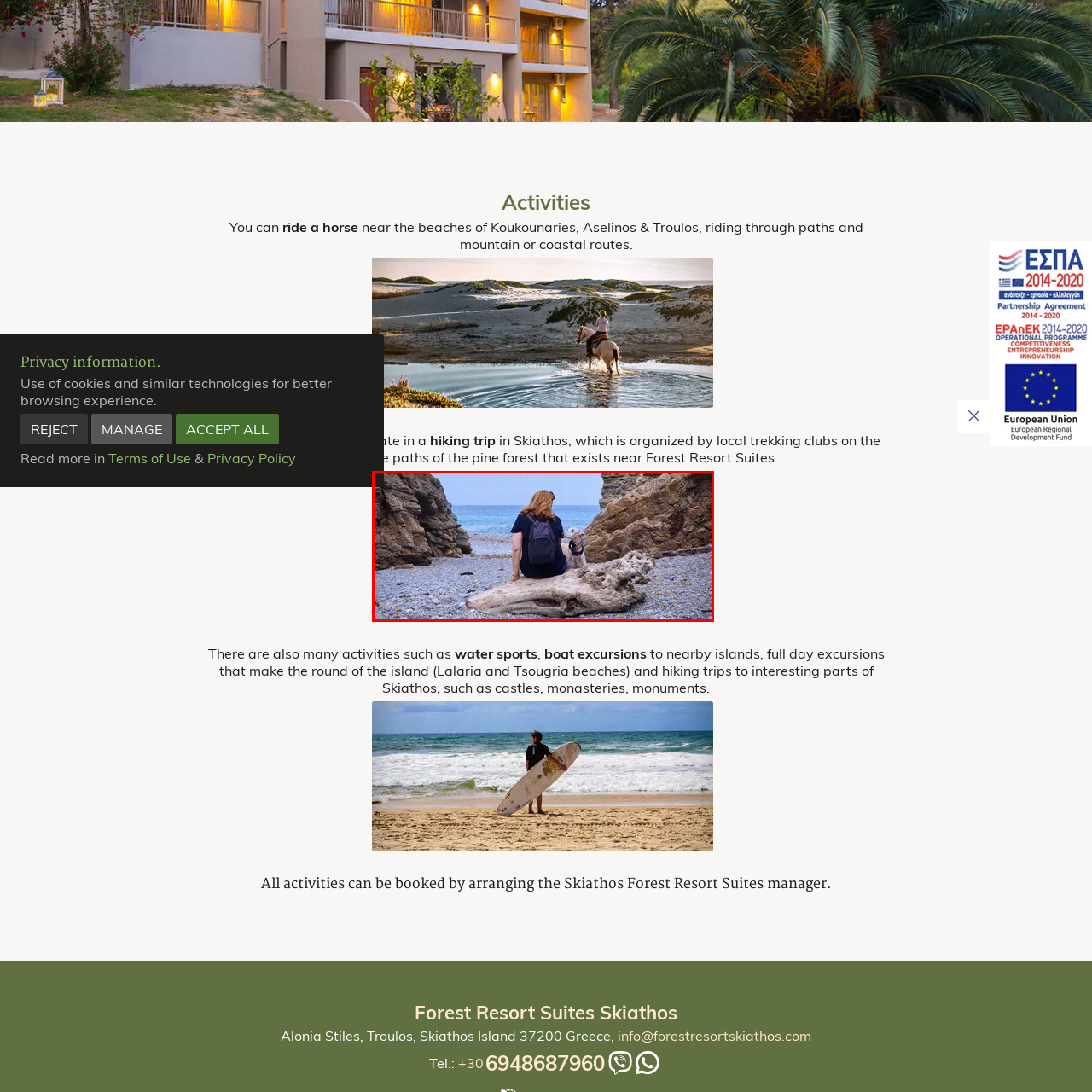Detail the visual elements present in the red-framed section of the image.

A person sits on a weathered driftwood log, gazing peacefully at the serene beach scene. The individual, with wavy hair and a black backpack, shares this tranquil moment with a small dog beside them. The dog, adorned with a colorful collar, looks up at the person with an affectionate expression. Surrounding them are smooth pebbles and rugged rocks that frame the picturesque coastline, while gentle waves lap at the shore under a calm, grey sky. This image captures a perfect moment of companionship and the beauty of nature, inviting viewers to imagine the tranquility of the setting and the bond between the person and their pet.